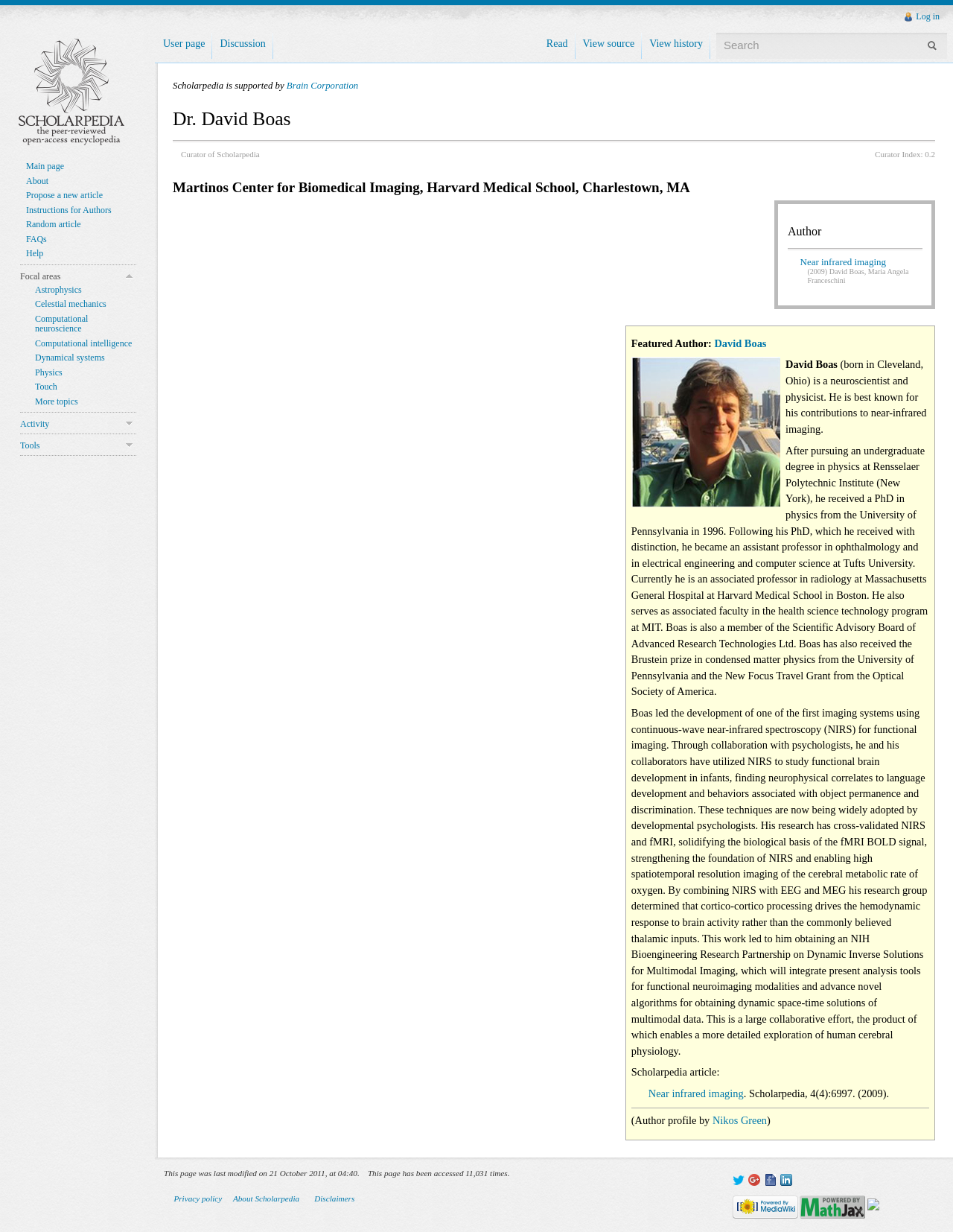Please answer the following question using a single word or phrase: What is the name of the curator of Scholarpedia?

Dr. David Boas